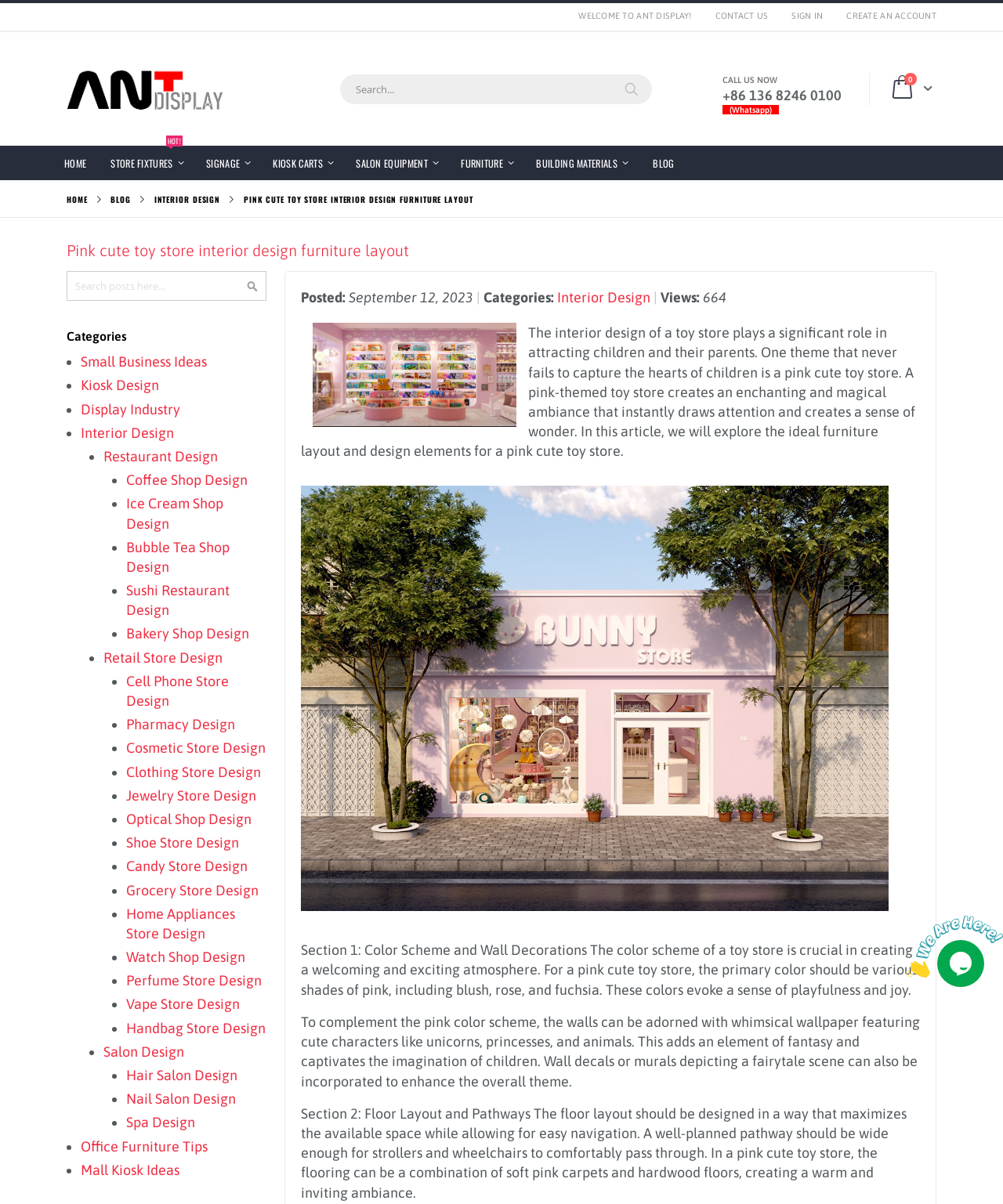Determine the bounding box coordinates for the clickable element required to fulfill the instruction: "Read the article about 'Interior Design'". Provide the coordinates as four float numbers between 0 and 1, i.e., [left, top, right, bottom].

[0.555, 0.24, 0.648, 0.254]